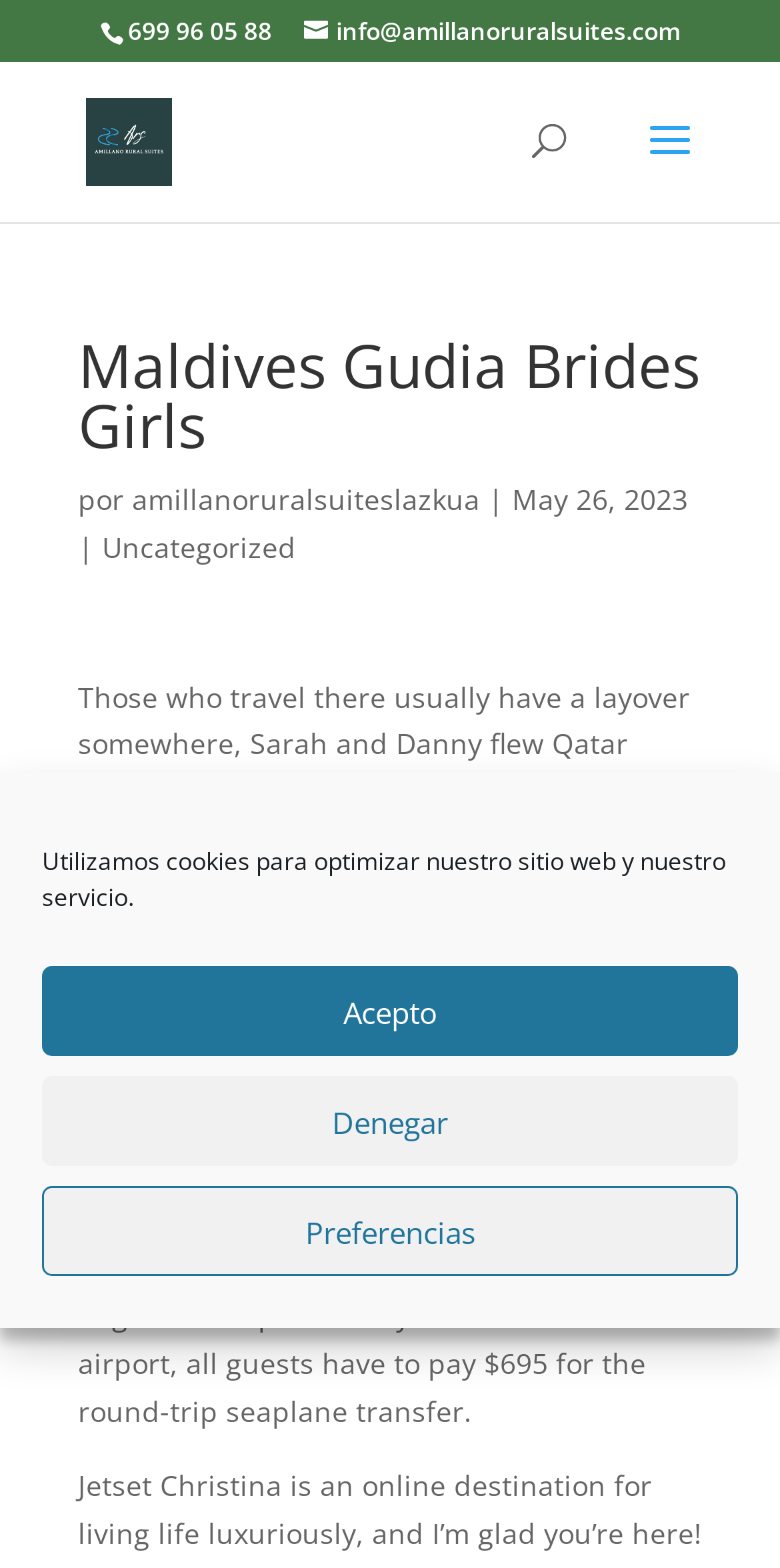Locate the bounding box coordinates of the clickable area needed to fulfill the instruction: "view Uncategorized posts".

[0.131, 0.336, 0.379, 0.361]